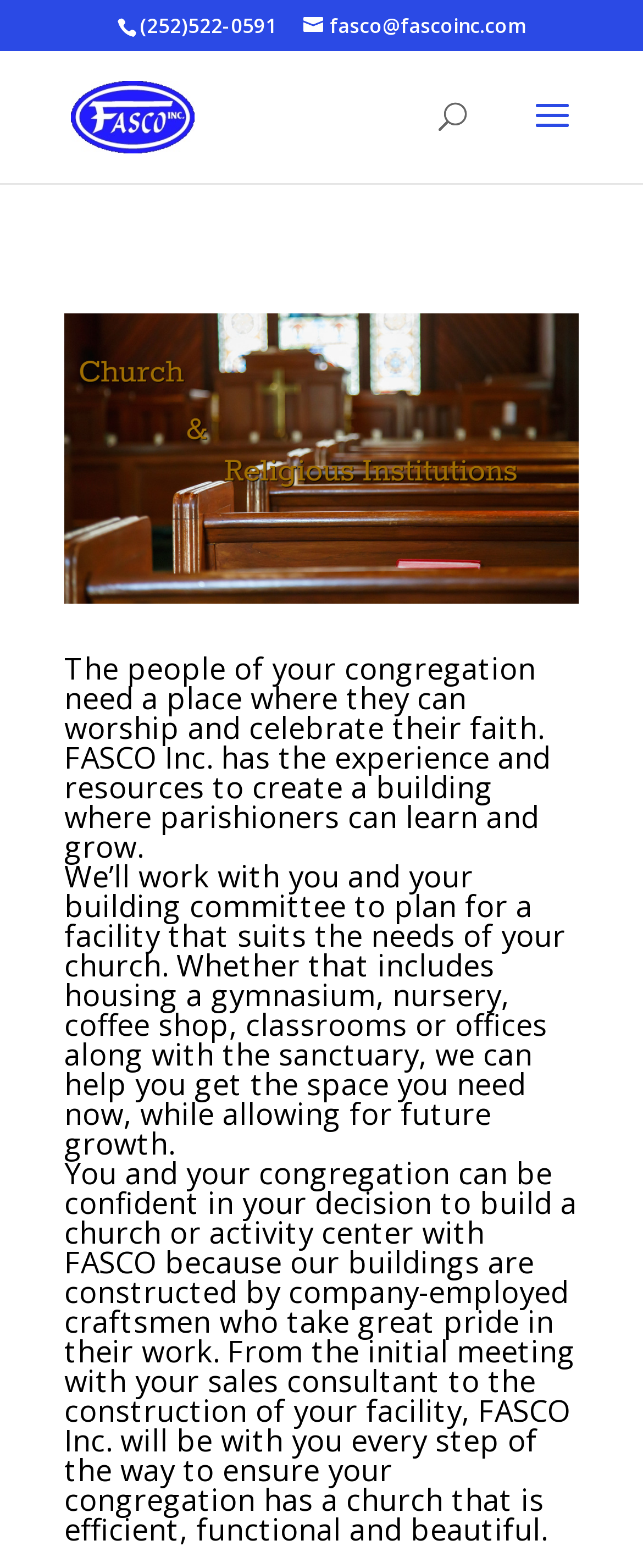Predict the bounding box of the UI element based on this description: "alt="Fasco, Inc."".

[0.11, 0.063, 0.303, 0.083]